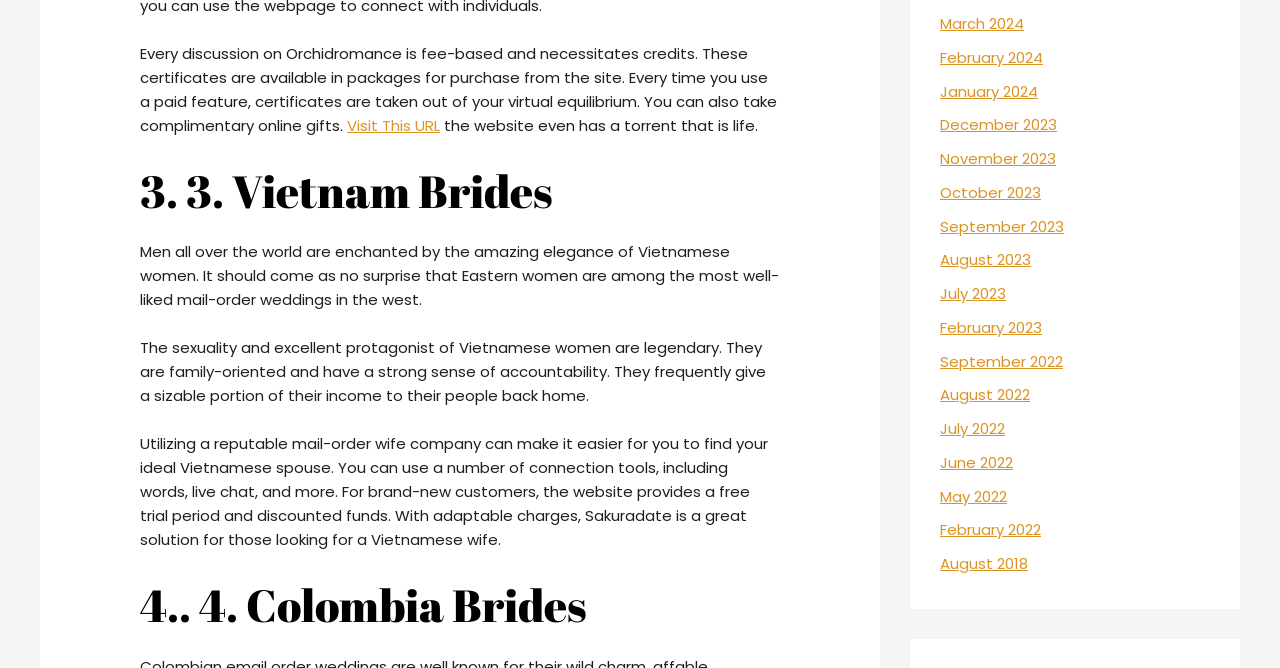Answer the following query with a single word or phrase:
What is the characteristic of Vietnamese women?

Family-oriented and sense of accountability